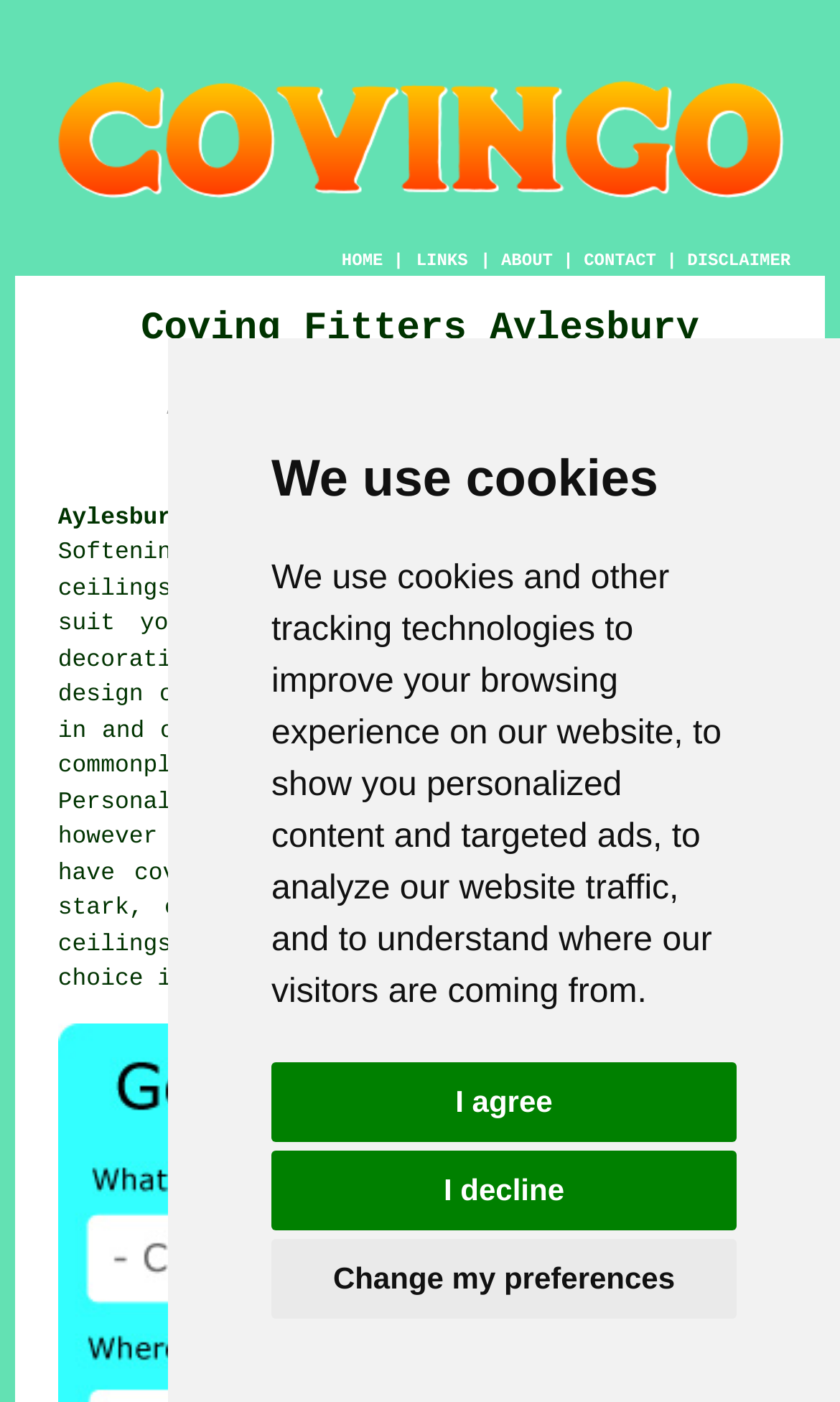Provide a thorough and detailed response to the question by examining the image: 
What is the main service offered by this website?

Based on the webpage content, it appears that the main service offered by this website is coving installation, as indicated by the heading 'Coving Fitters Aylesbury' and the text 'Aylesbury Coving and Cornice Installation'.